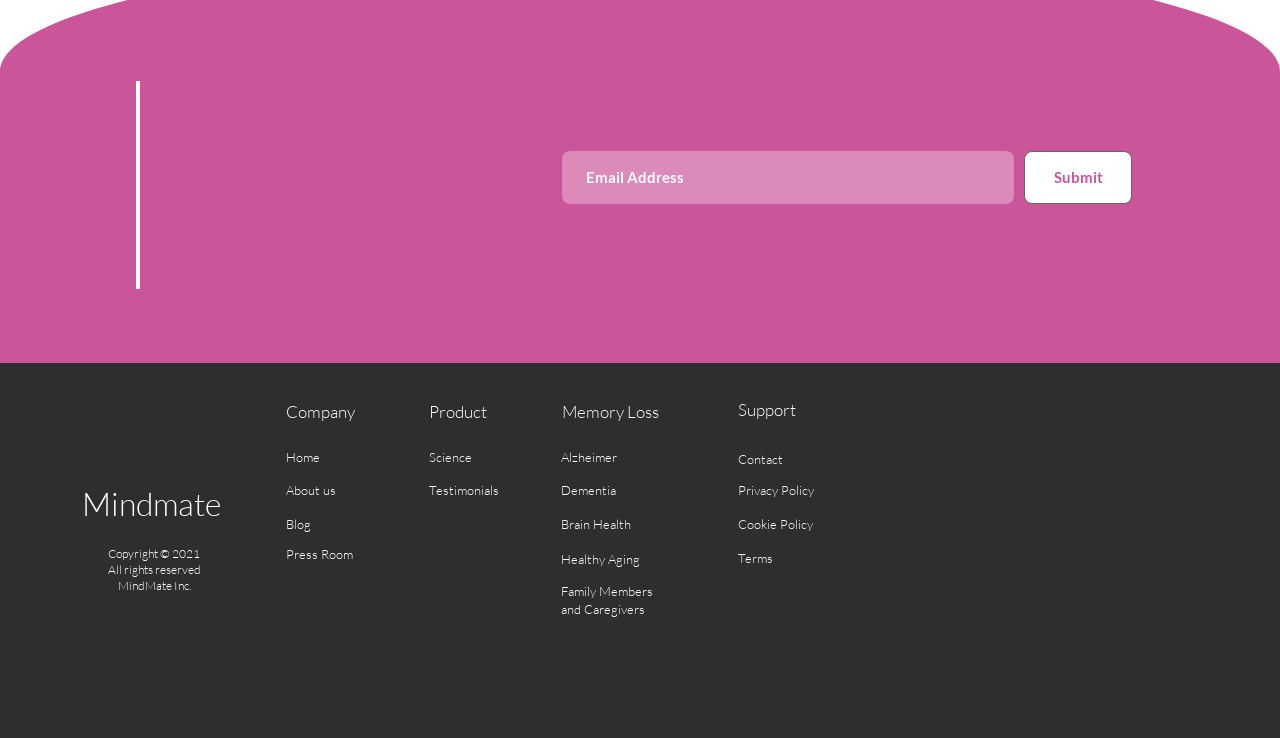Respond to the following question with a brief word or phrase:
What is the theme of the webpage?

Brain Health